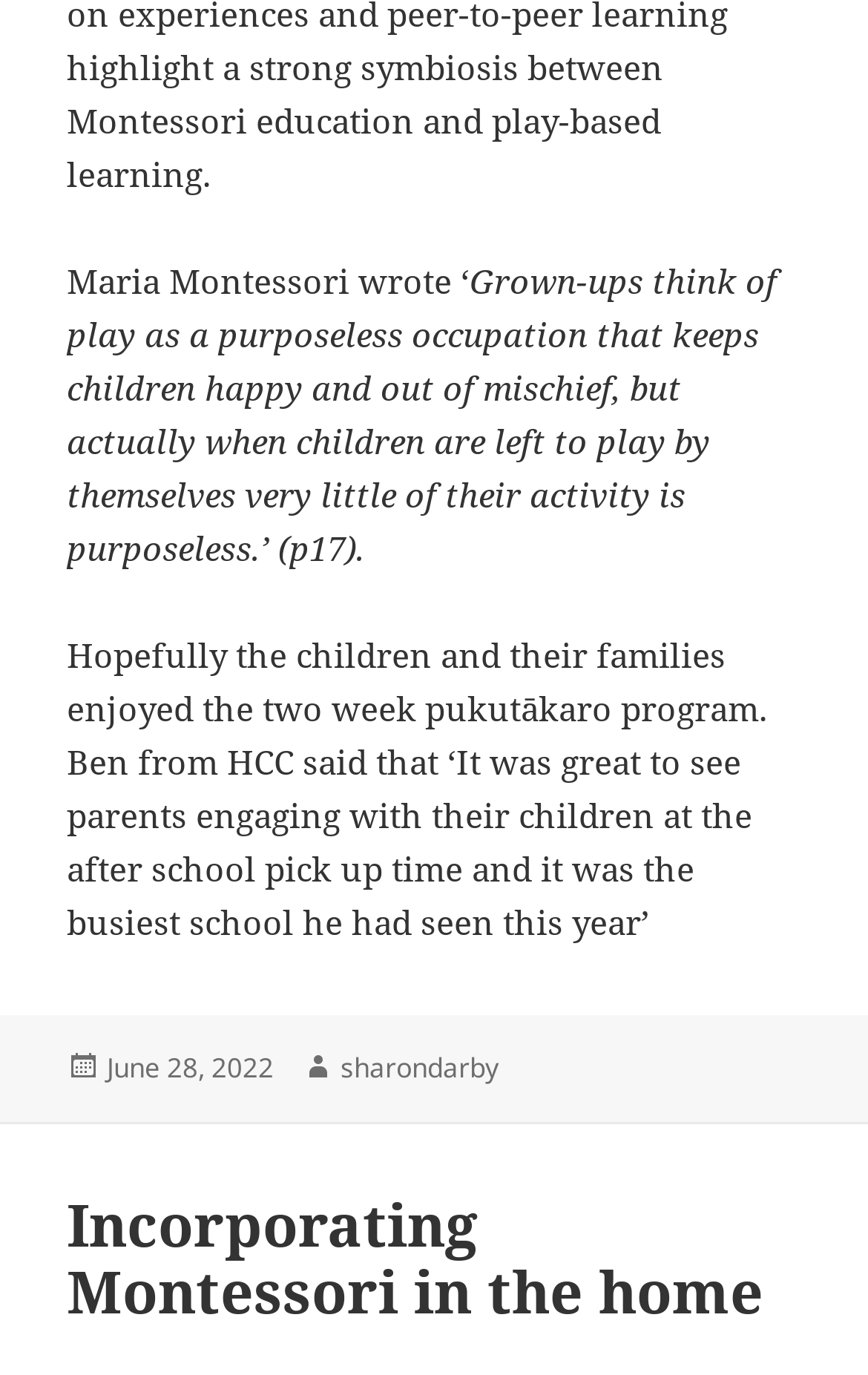Who said it was great to see parents engaging with their children?
Based on the image, provide a one-word or brief-phrase response.

Ben from HCC